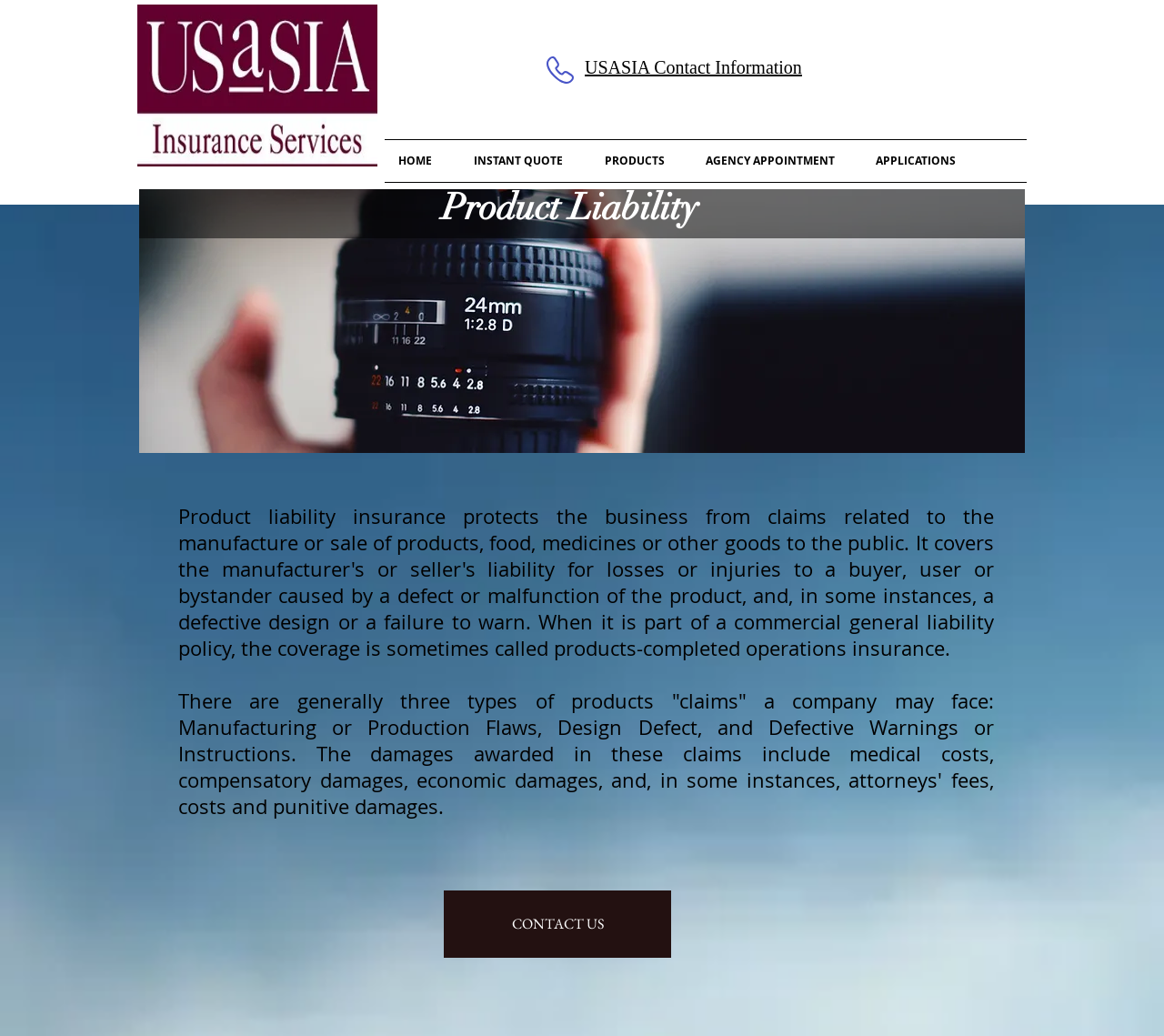Identify and provide the bounding box for the element described by: "AGENCY APPOINTMENT".

[0.595, 0.135, 0.741, 0.176]